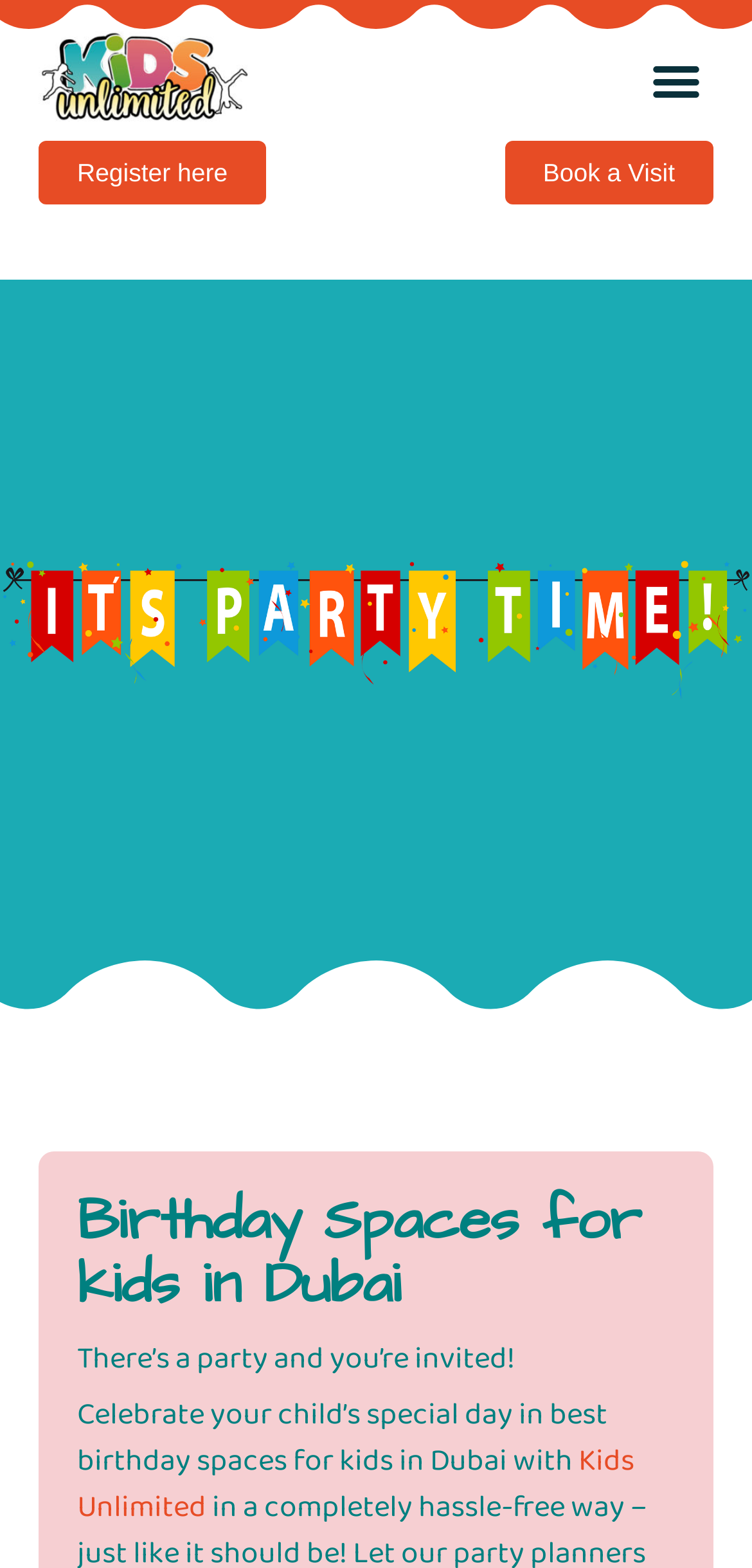Identify and extract the main heading from the webpage.

Birthday Spaces for kids in Dubai